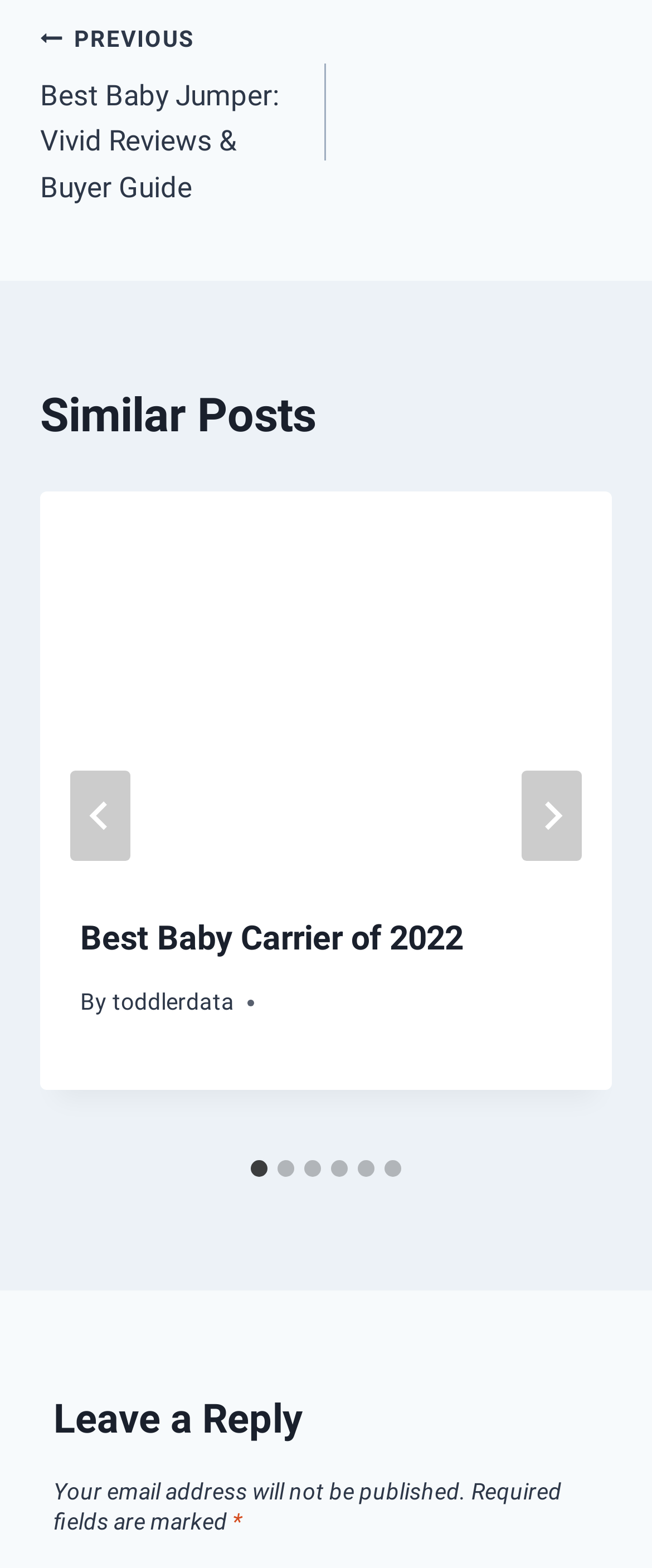Please identify the bounding box coordinates of the element's region that needs to be clicked to fulfill the following instruction: "Leave a reply". The bounding box coordinates should consist of four float numbers between 0 and 1, i.e., [left, top, right, bottom].

[0.082, 0.886, 0.918, 0.924]